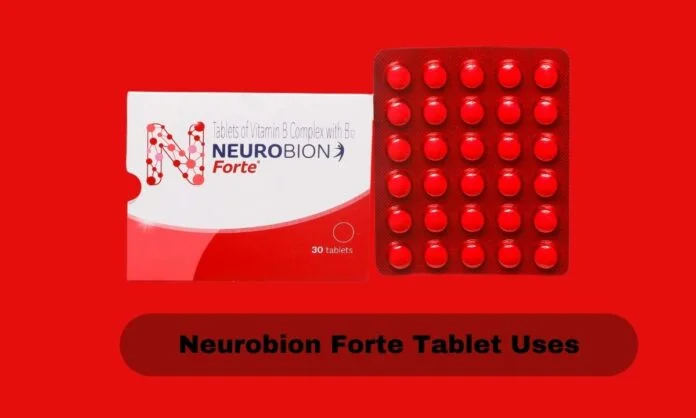Give a one-word or short phrase answer to the question: 
How many tablets are in the blister pack?

30